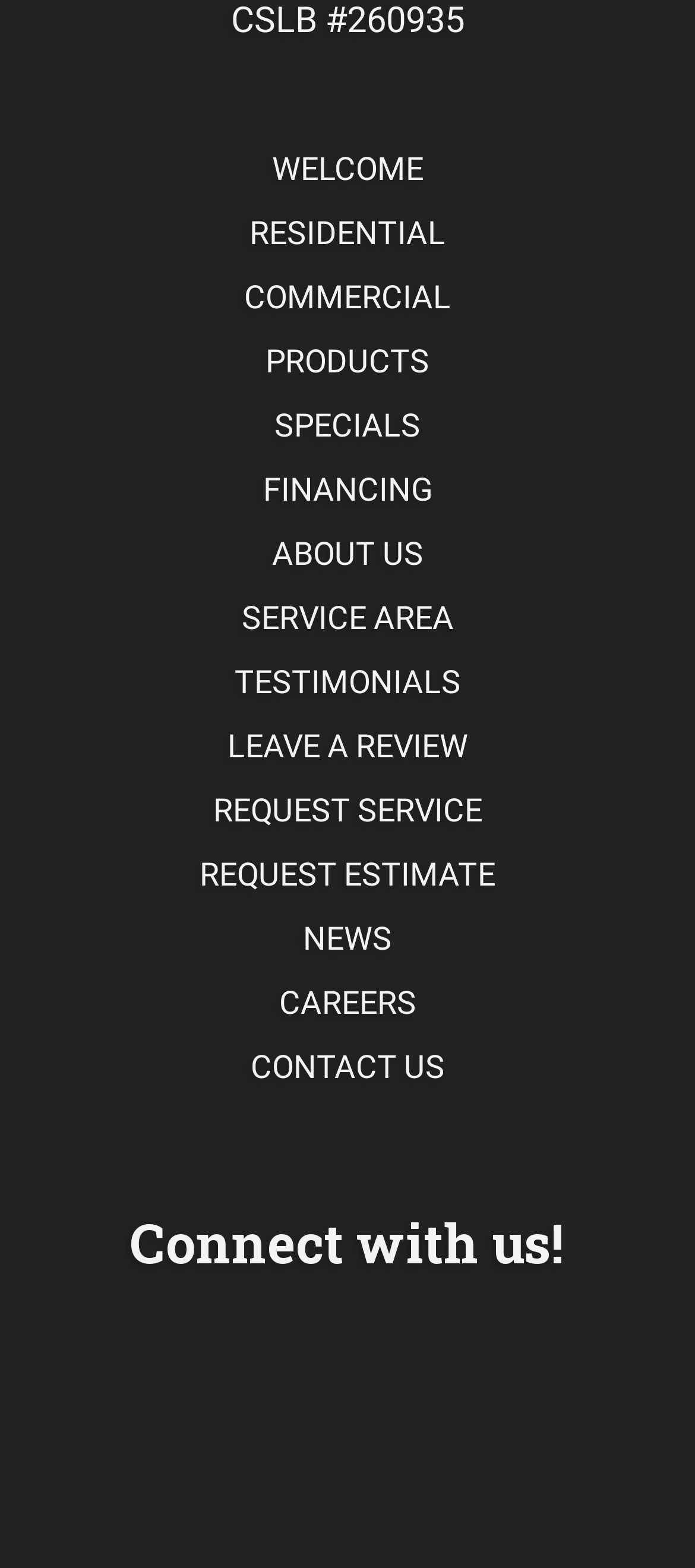Identify the bounding box coordinates for the element you need to click to achieve the following task: "Check the SPECIALS". Provide the bounding box coordinates as four float numbers between 0 and 1, in the form [left, top, right, bottom].

[0.395, 0.259, 0.605, 0.283]